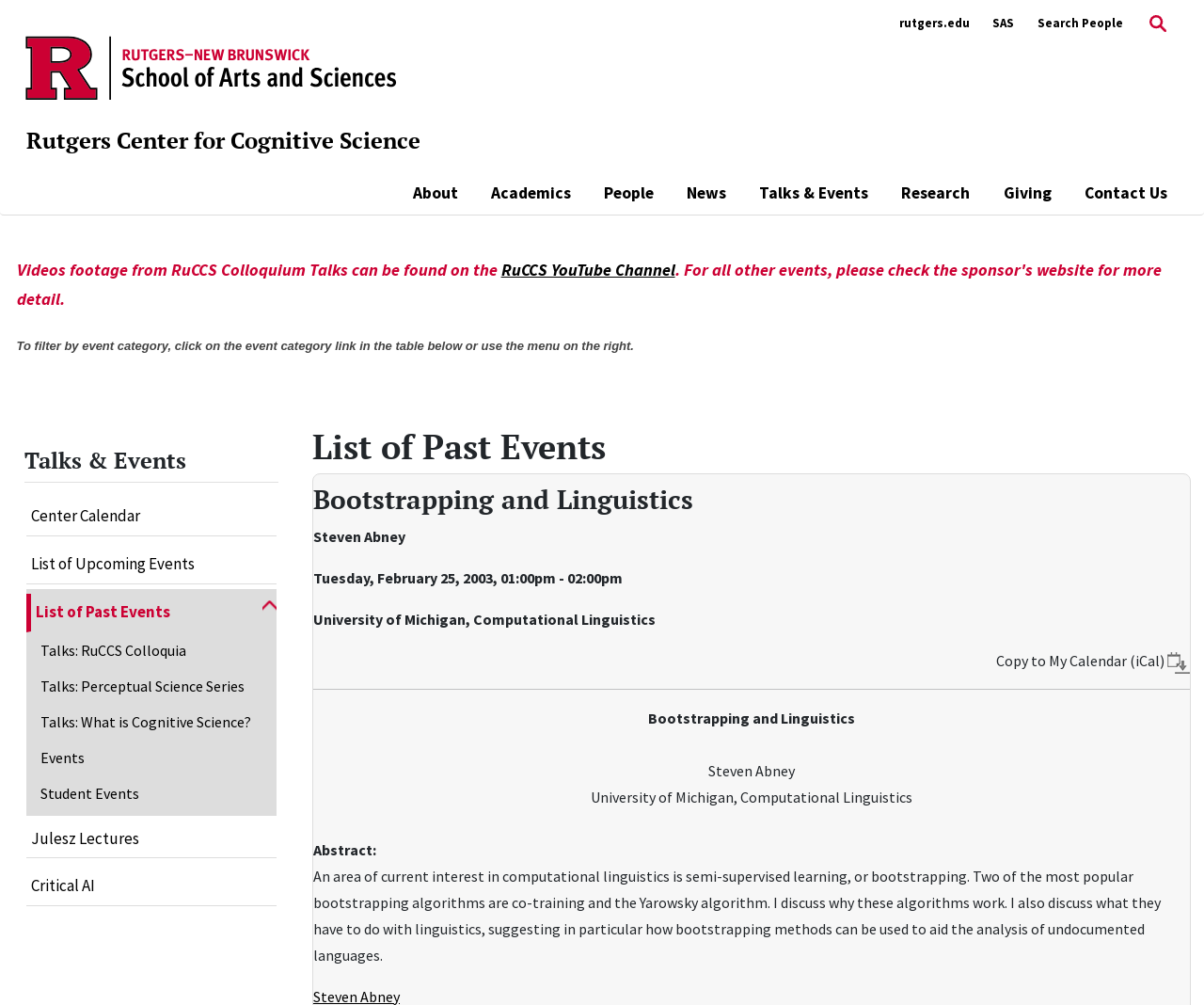Find the bounding box coordinates of the area that needs to be clicked in order to achieve the following instruction: "View the Center Calendar". The coordinates should be specified as four float numbers between 0 and 1, i.e., [left, top, right, bottom].

[0.022, 0.496, 0.23, 0.533]